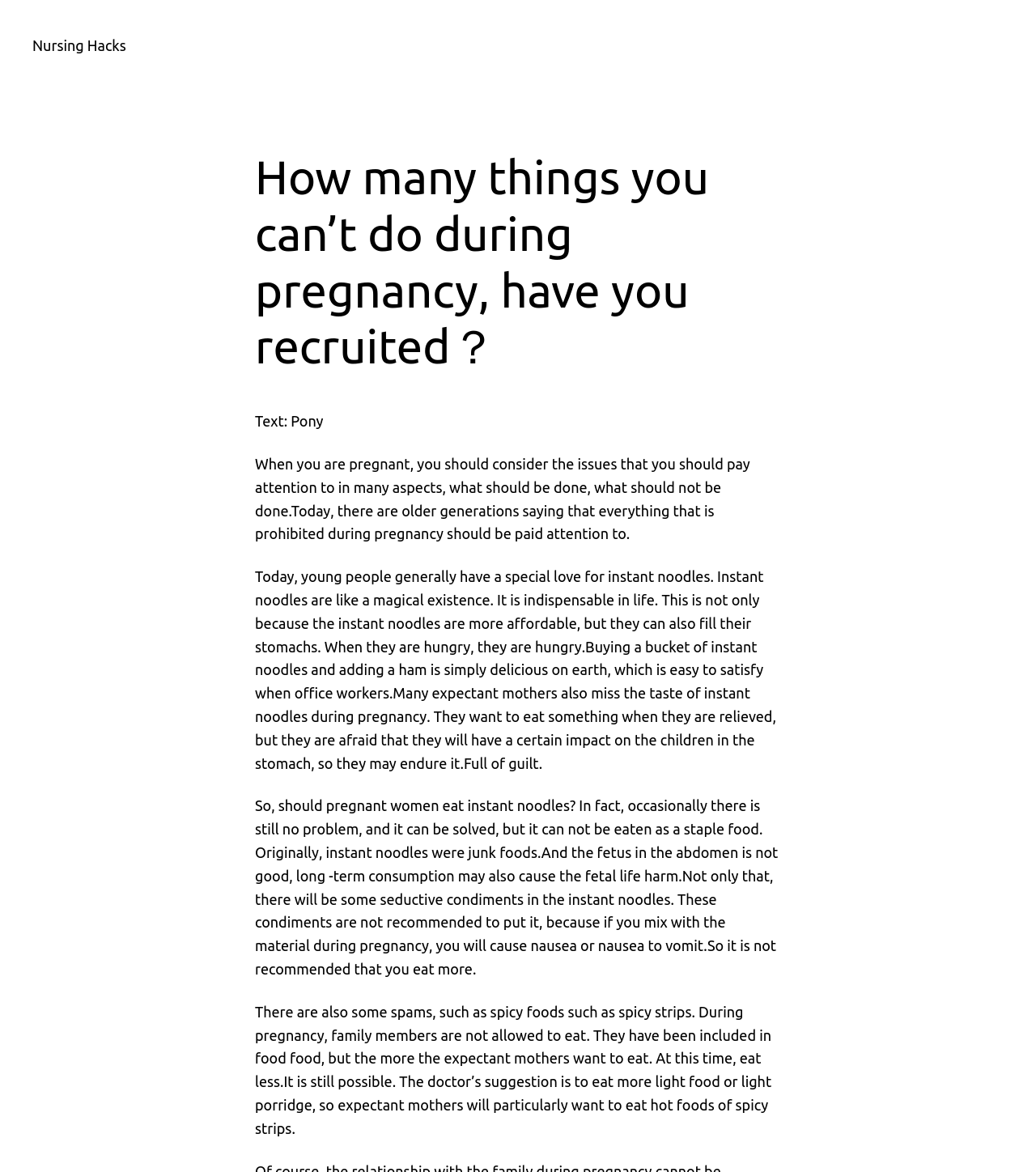Why are spicy foods not recommended for pregnant women?
Please use the image to deliver a detailed and complete answer.

According to the webpage, spicy foods can cause nausea or vomiting during pregnancy, which is why they are not recommended for pregnant women.